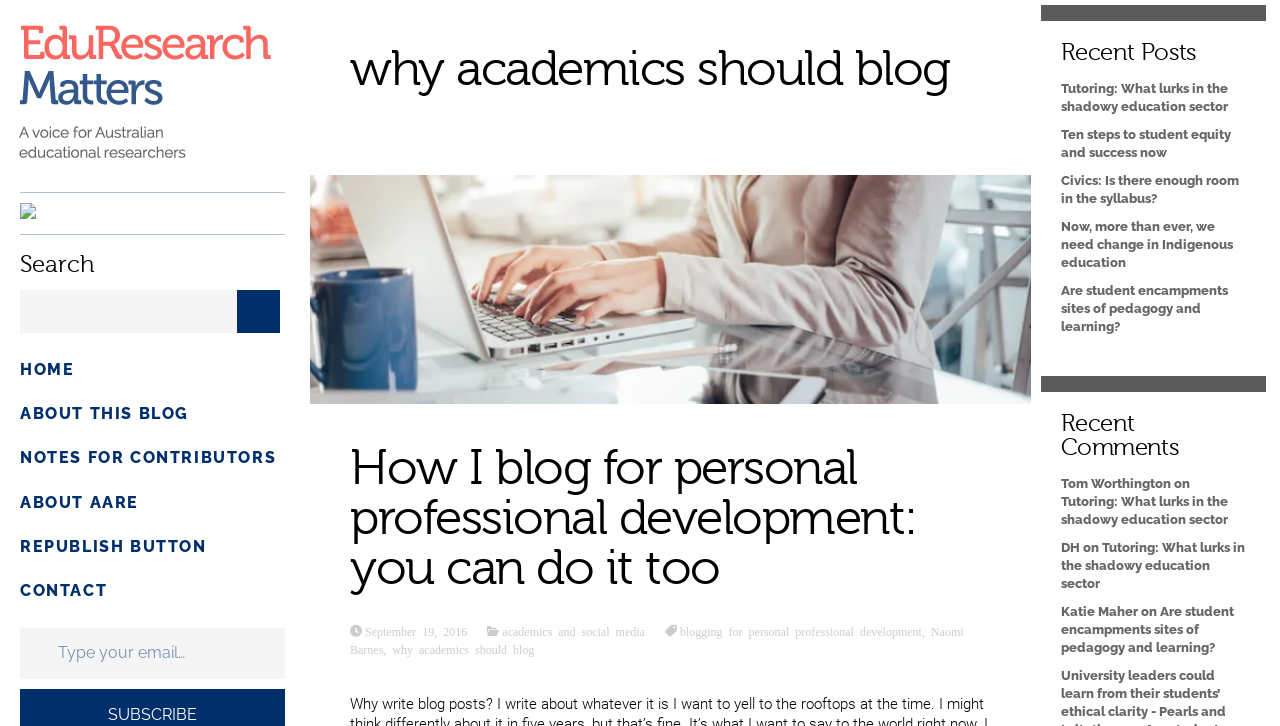Provide an in-depth description of the elements and layout of the webpage.

The webpage is an archive of blog posts related to academics and blogging, with a focus on personal professional development. At the top left, there is a logo and a link to "EduResearch Matters". Below this, there is a search bar with a "Go" button, allowing users to search the site. 

To the right of the search bar, there are several links to different sections of the website, including "HOME", "ABOUT THIS BLOG", "NOTES FOR CONTRIBUTORS", "ABOUT AARE", "REPUBLISH BUTTON", and "CONTACT". 

Below these links, there is a section where users can enter their email address to receive updates. 

The main content of the page is divided into two sections. On the left, there is a list of blog post titles, including "How I blog for personal professional development: you can do it too" and "why academics should blog". Each post has a link to the full article, as well as links to categories and tags, such as "academics and social media" and "blogging for personal professional development". 

On the right, there are two sections: "Recent Posts" and "Recent Comments". The "Recent Posts" section lists several article titles, including "Tutoring: What lurks in the shadowy education sector" and "Now, more than ever, we need change in Indigenous education". The "Recent Comments" section lists comments from users, including their names and the articles they commented on.